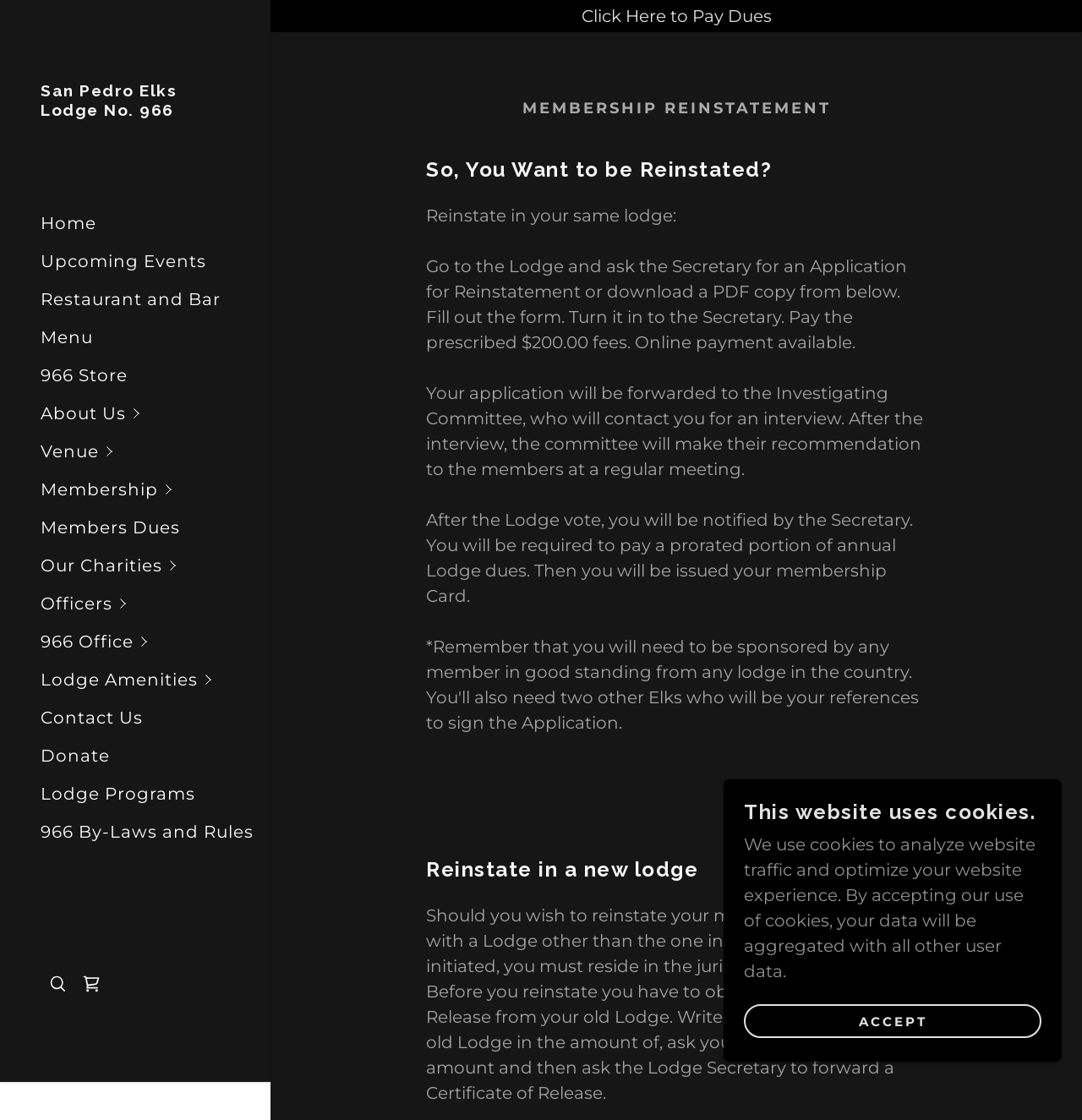Determine the bounding box coordinates (top-left x, top-left y, bottom-right x, bottom-right y) of the UI element described in the following text: Tech Transfer & Engagement

None